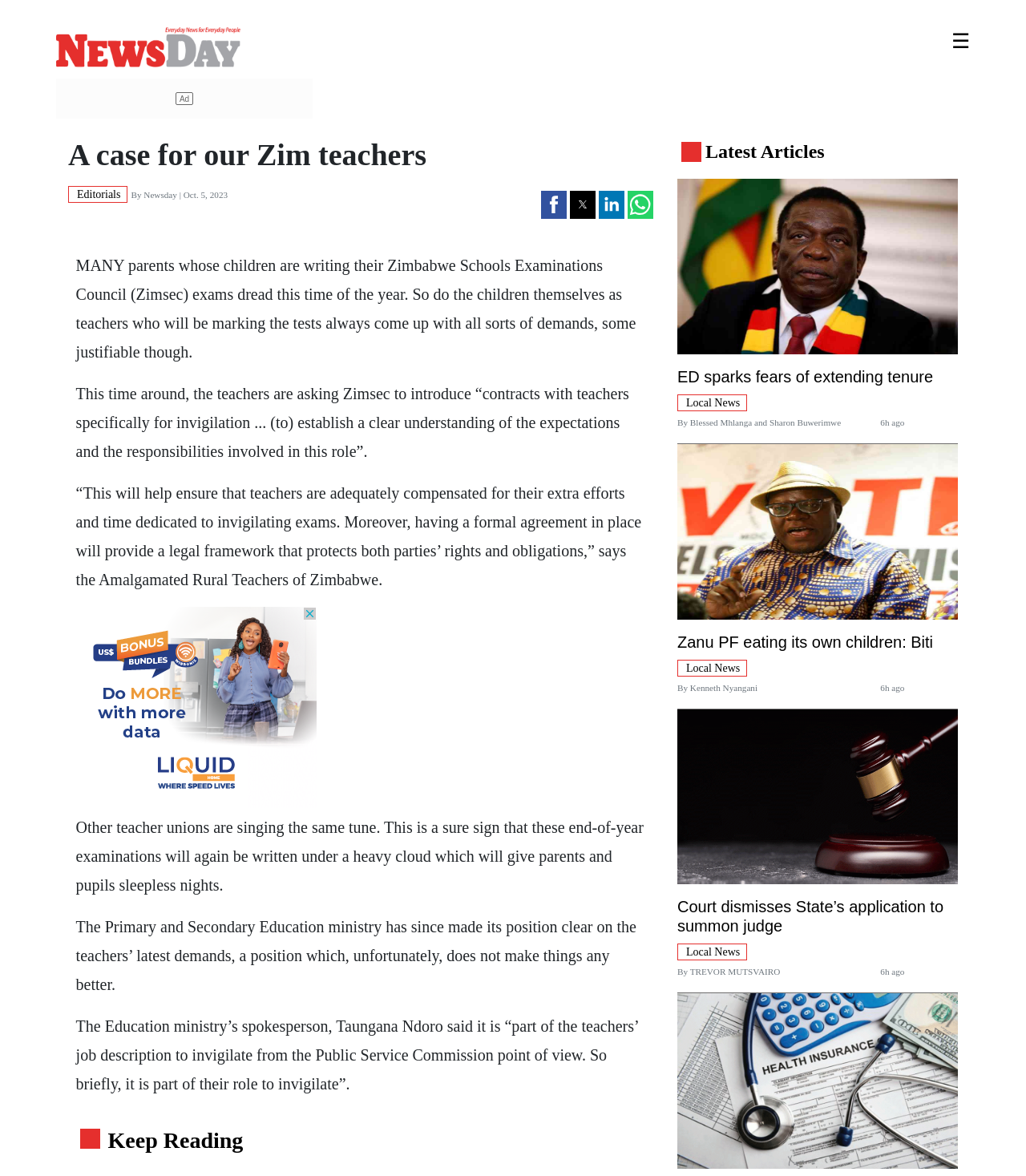What is the name of the publication?
Answer the question with a detailed and thorough explanation.

The name of the publication can be found at the top left corner of the webpage, where the logo of 'The Zimbabwe Independent' is displayed.